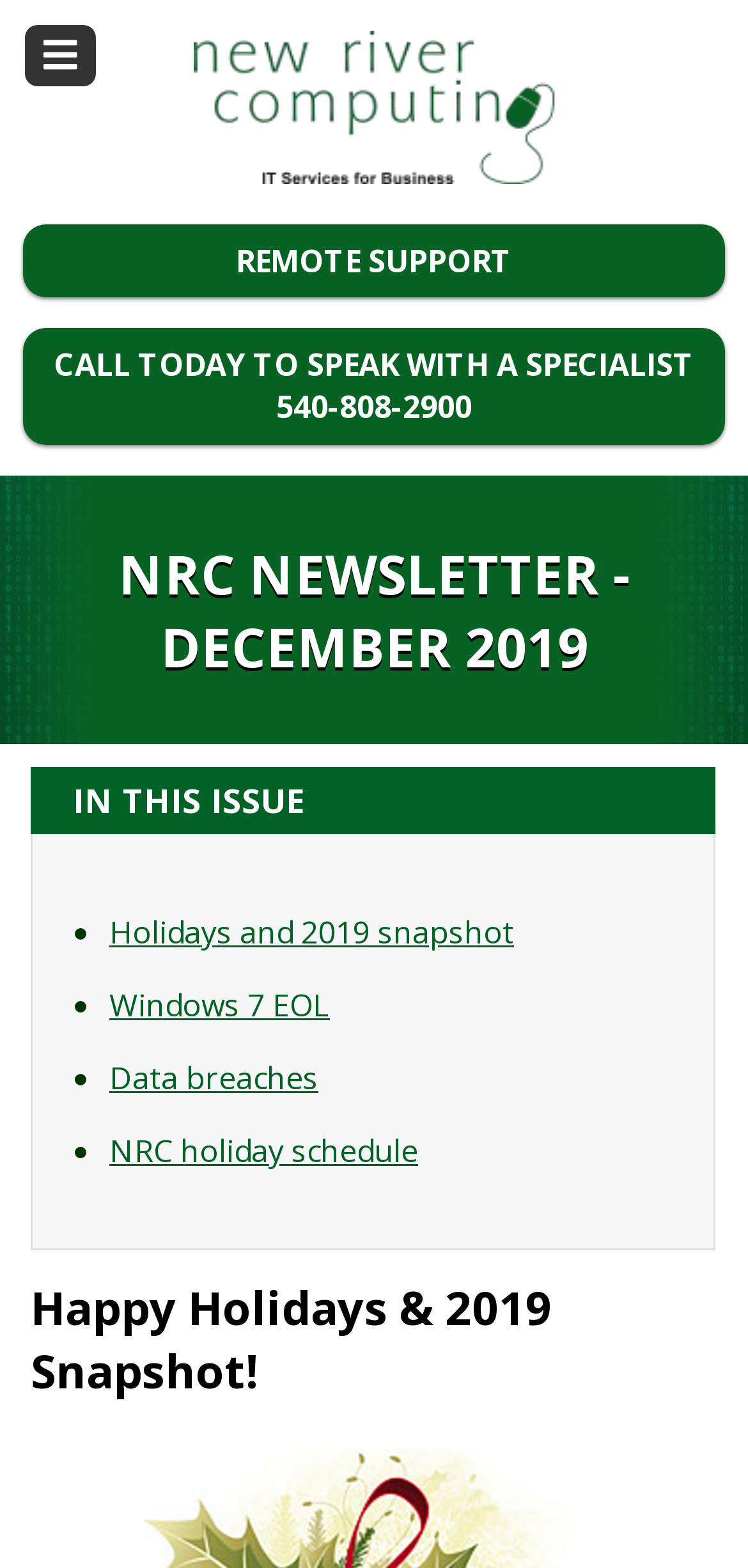What are the topics covered in this issue?
Please provide a comprehensive answer based on the information in the image.

The topics are listed in the middle section of the webpage, under the heading 'IN THIS ISSUE'. The list includes 'Holidays and 2019 snapshot', 'Windows 7 EOL', 'Data breaches', and 'NRC holiday schedule'.